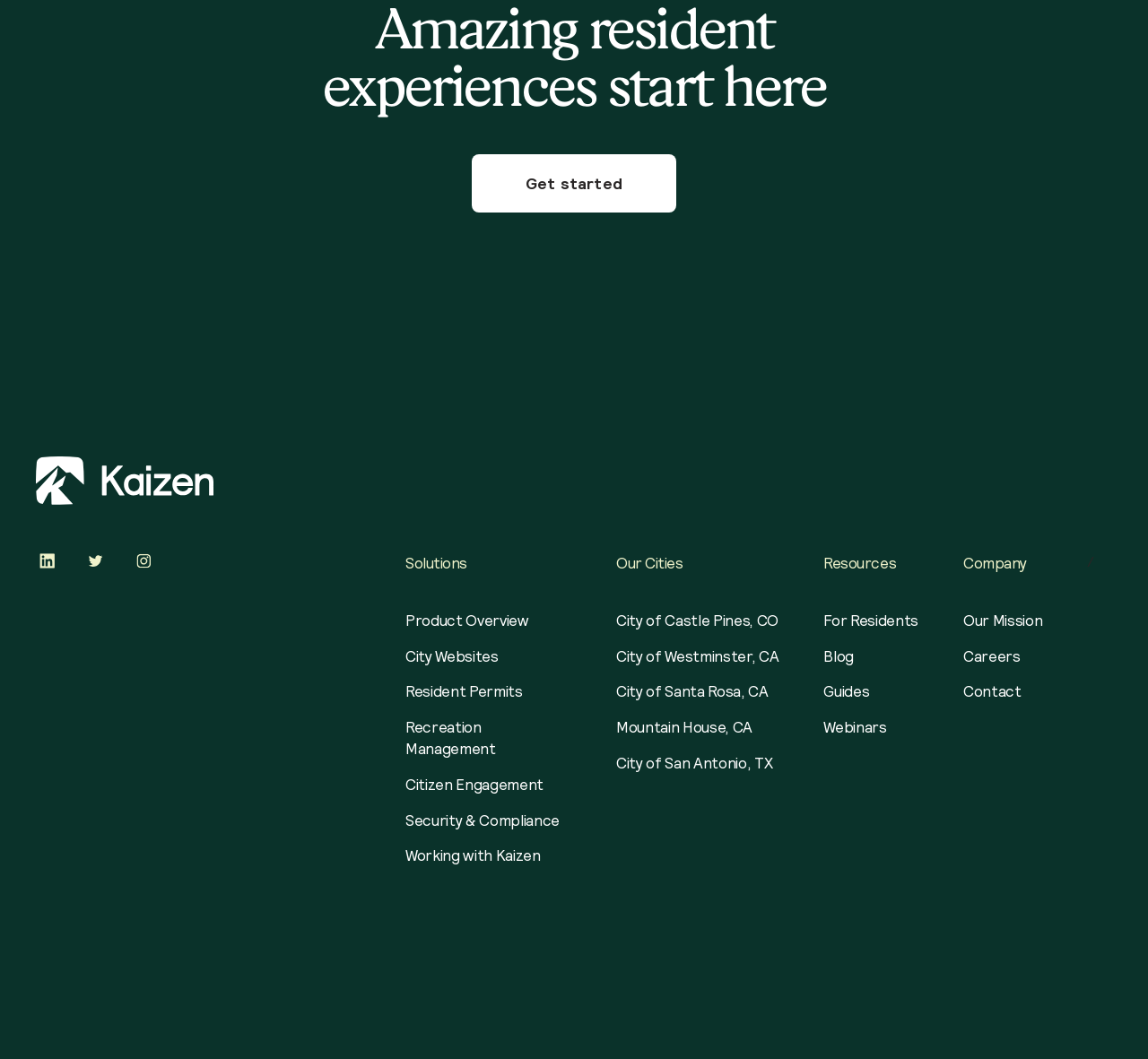Identify the bounding box for the given UI element using the description provided. Coordinates should be in the format (top-left x, top-left y, bottom-right x, bottom-right y) and must be between 0 and 1. Here is the description: City of Santa Rosa, CA

[0.537, 0.644, 0.678, 0.664]